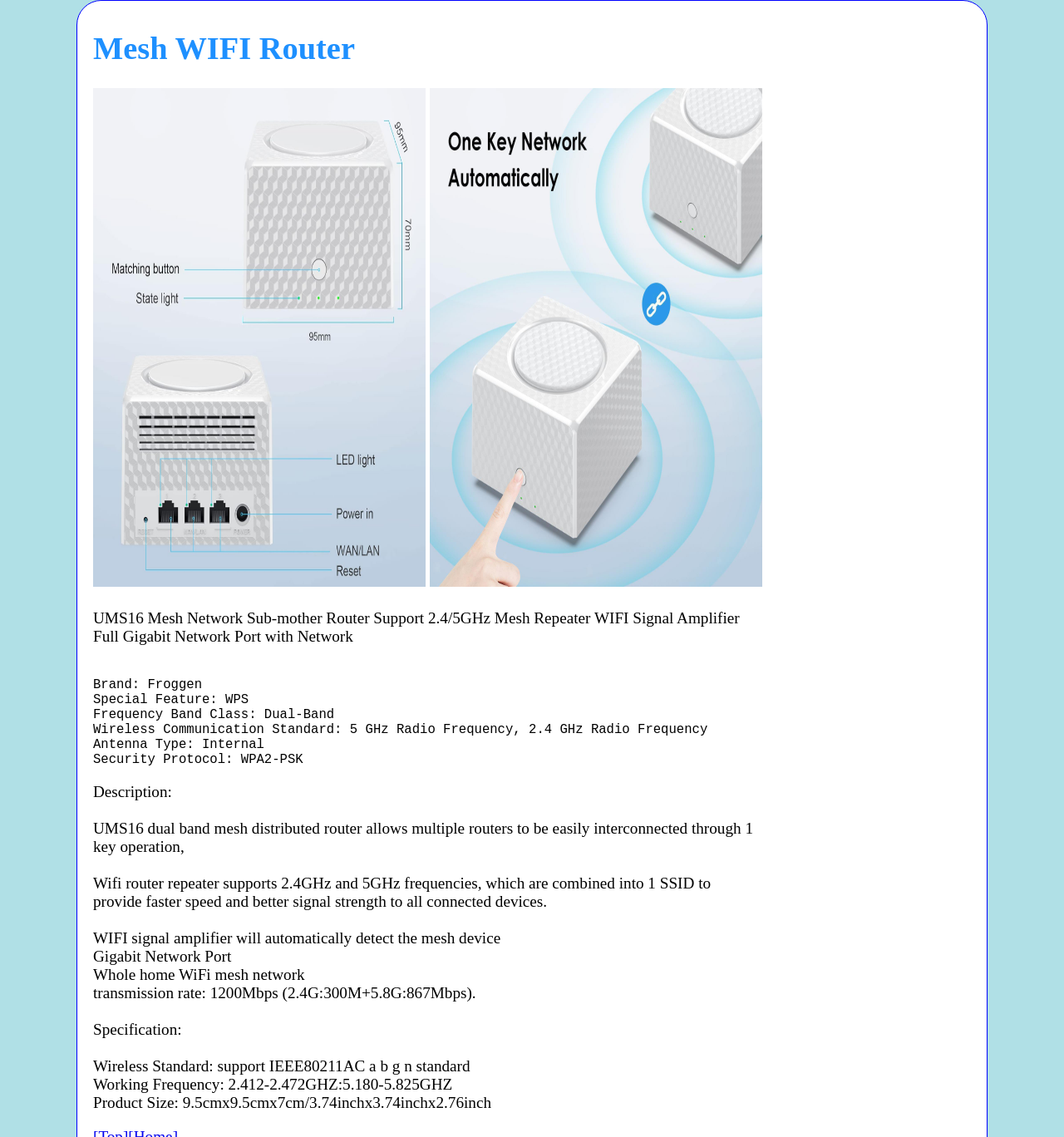Offer a detailed explanation of the webpage layout and contents.

The webpage is about a product called VK4PK - Mesh WIFI Router. At the top, there is a heading with the same name. Below the heading, there are two images, 'Mesh-01.jpg' and 'Mesh-03.jpg', placed side by side, taking up about half of the page's width.

Below the images, there is a description of the product, which is a mesh network sub-mother router that supports 2.4/5GHz mesh repeater WIFI signal amplifier. This is followed by a list of features, including full gigabit network port with network.

The product's specifications are listed in detail, including its brand, special features, frequency band class, wireless communication standard, antenna type, security protocol, and more. The description also highlights the product's capabilities, such as allowing multiple routers to be easily interconnected, providing faster speed and better signal strength, and automatically detecting mesh devices.

The webpage also mentions the product's transmission rate, which is 1200Mbps, and its whole home WiFi mesh network capabilities. Additionally, there are specifications about the product's wireless standard, working frequency, and product size. Overall, the webpage provides a detailed description of the VK4PK - Mesh WIFI Router's features and specifications.